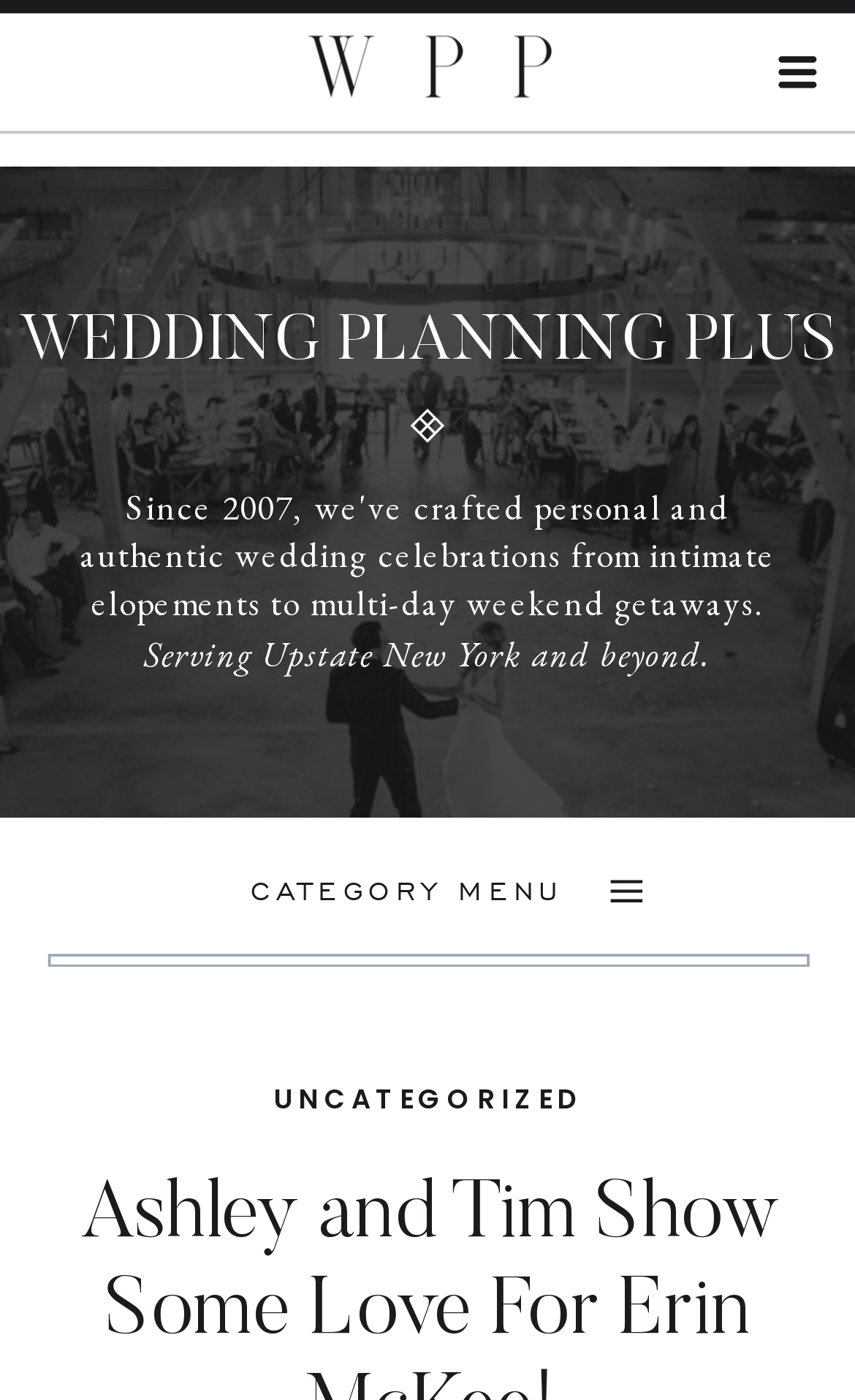What is the category of the wedding planning website?
Refer to the screenshot and deliver a thorough answer to the question presented.

Based on the heading 'WEDDING PLANNING PLUS' and the description 'Serving Upstate New York and beyond.', it can be inferred that the website is related to wedding planning.